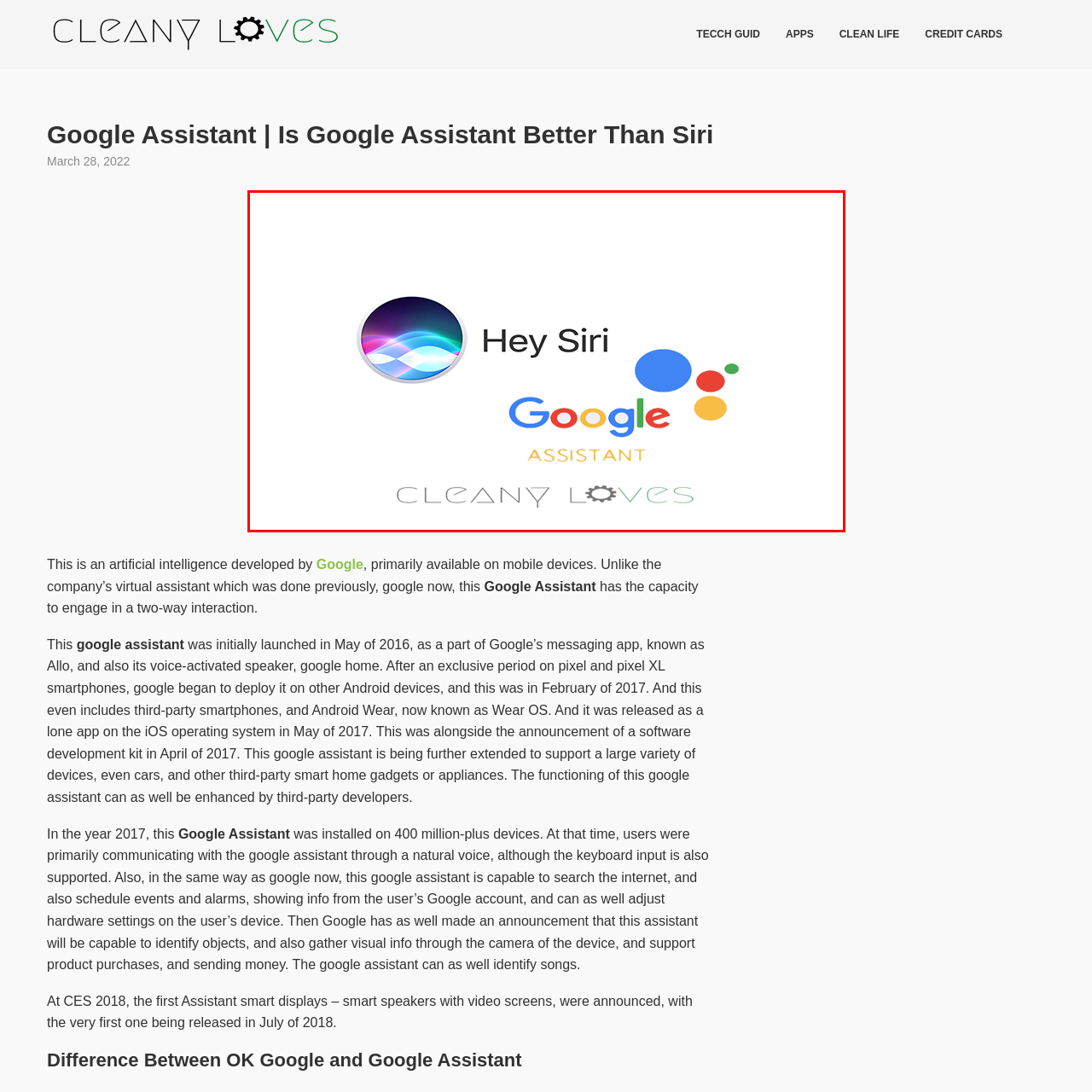What is the phrase written below the logos?
Look at the image within the red bounding box and provide a single word or phrase as an answer.

CLEANY LOVES